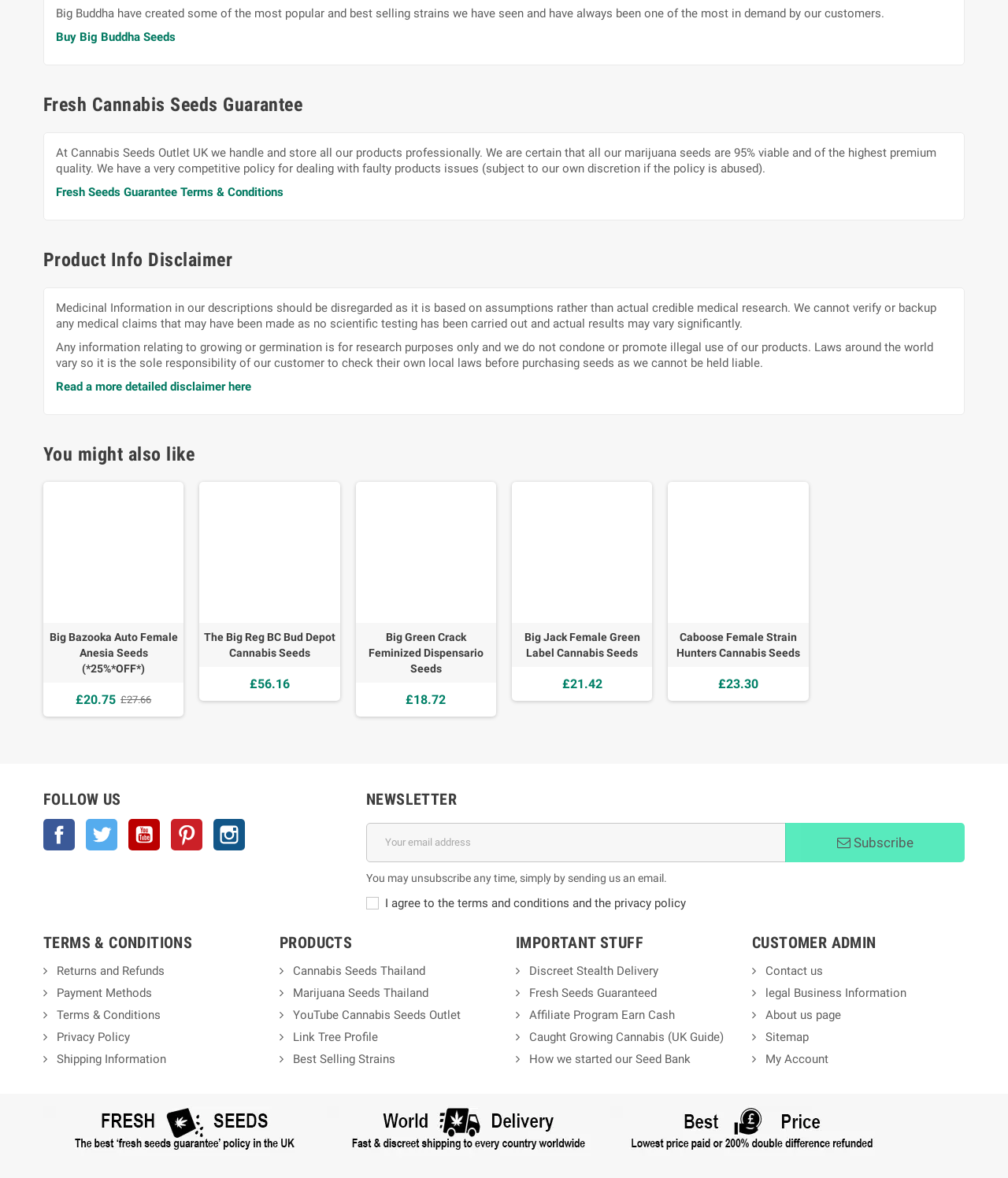Please find the bounding box coordinates of the element's region to be clicked to carry out this instruction: "Check the terms and conditions".

[0.043, 0.818, 0.163, 0.83]